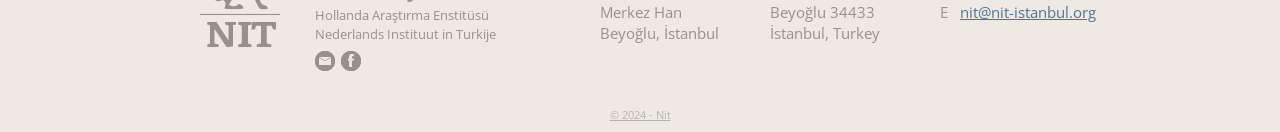What is the email address of the institute?
Using the information from the image, answer the question thoroughly.

The email address of the institute can be found in the link element on the webpage, which reads 'nit@nit-istanbul.org'. This element is located near the bottom of the webpage.